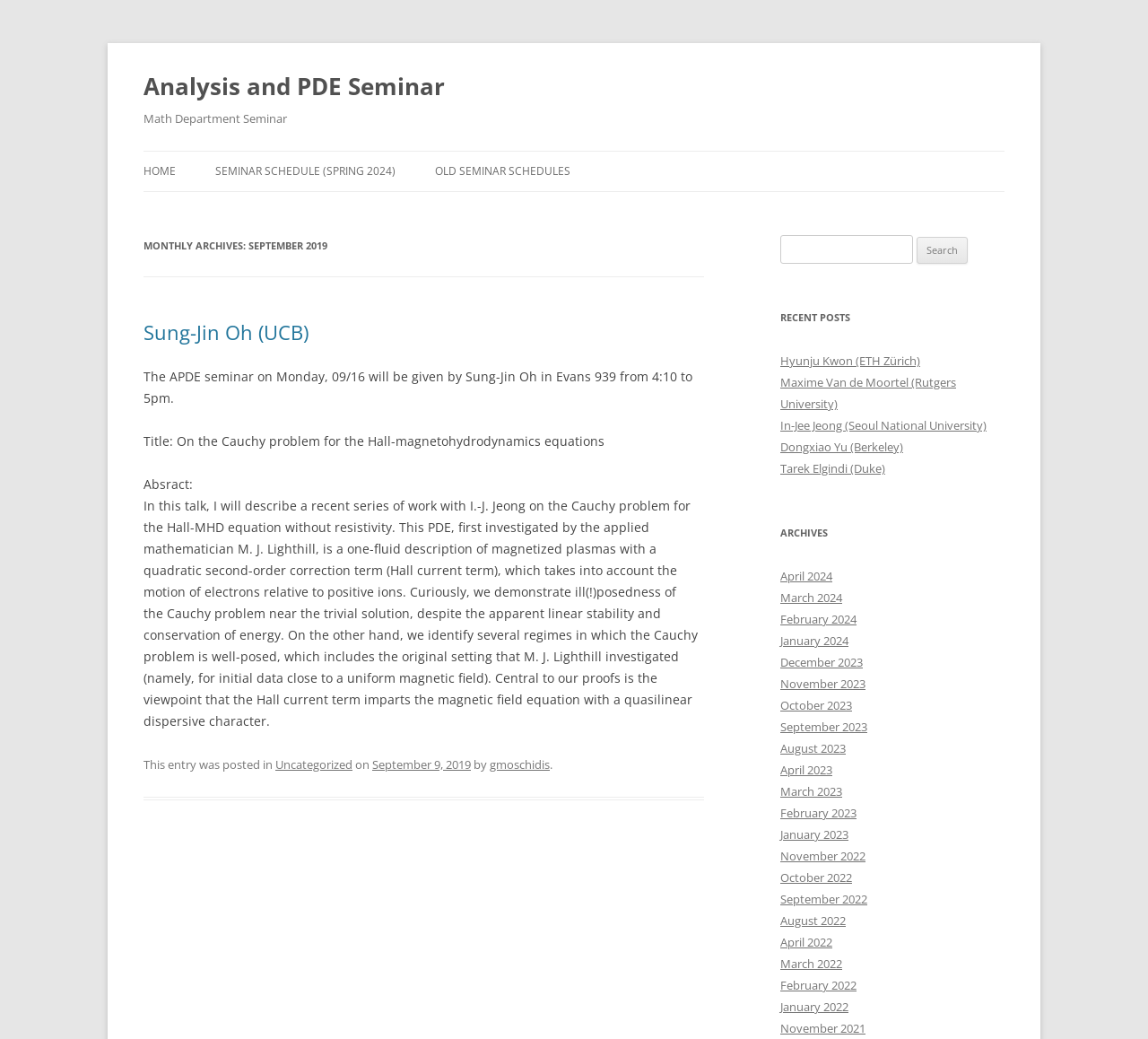Show the bounding box coordinates for the HTML element described as: "Hyunju Kwon (ETH Zürich)".

[0.68, 0.34, 0.802, 0.355]